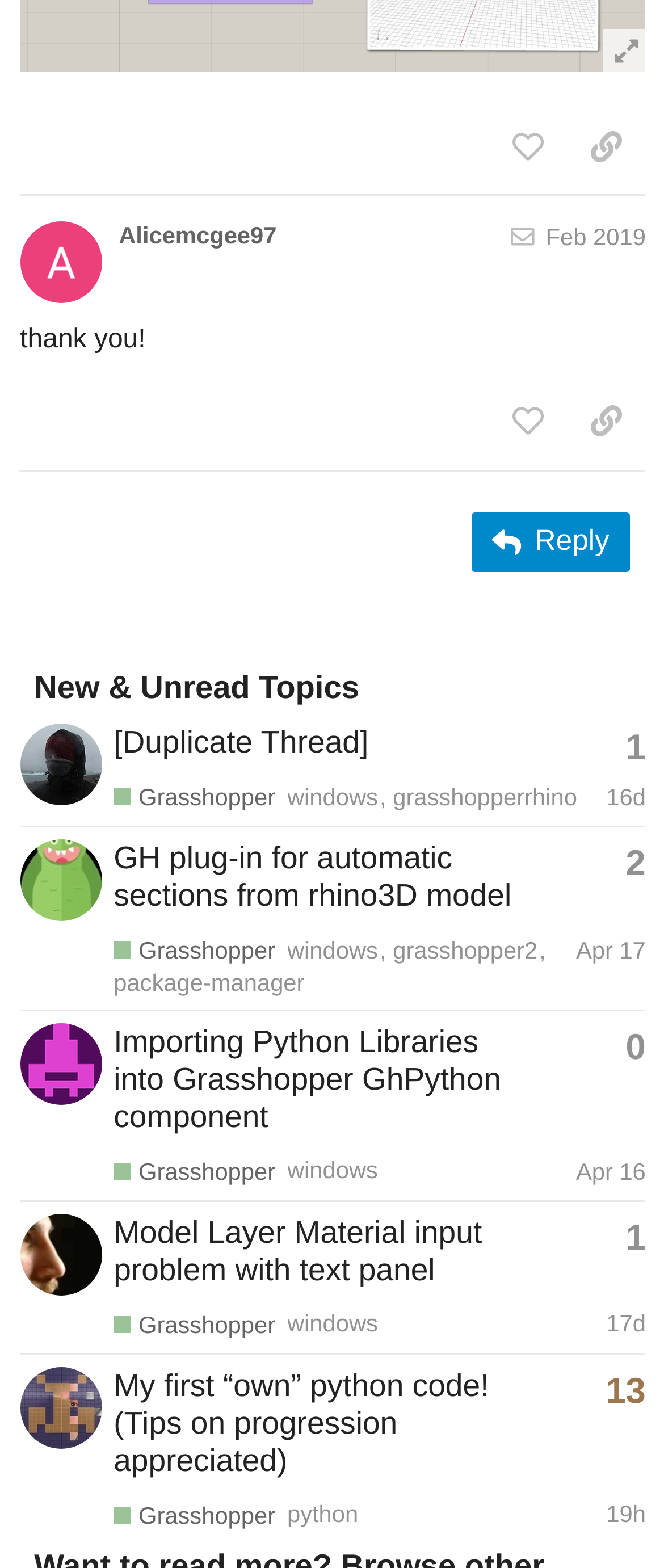Bounding box coordinates are specified in the format (top-left x, top-left y, bottom-right x, bottom-right y). All values are floating point numbers bounded between 0 and 1. Please provide the bounding box coordinate of the region this sentence describes: title="like this post"

[0.736, 0.072, 0.854, 0.115]